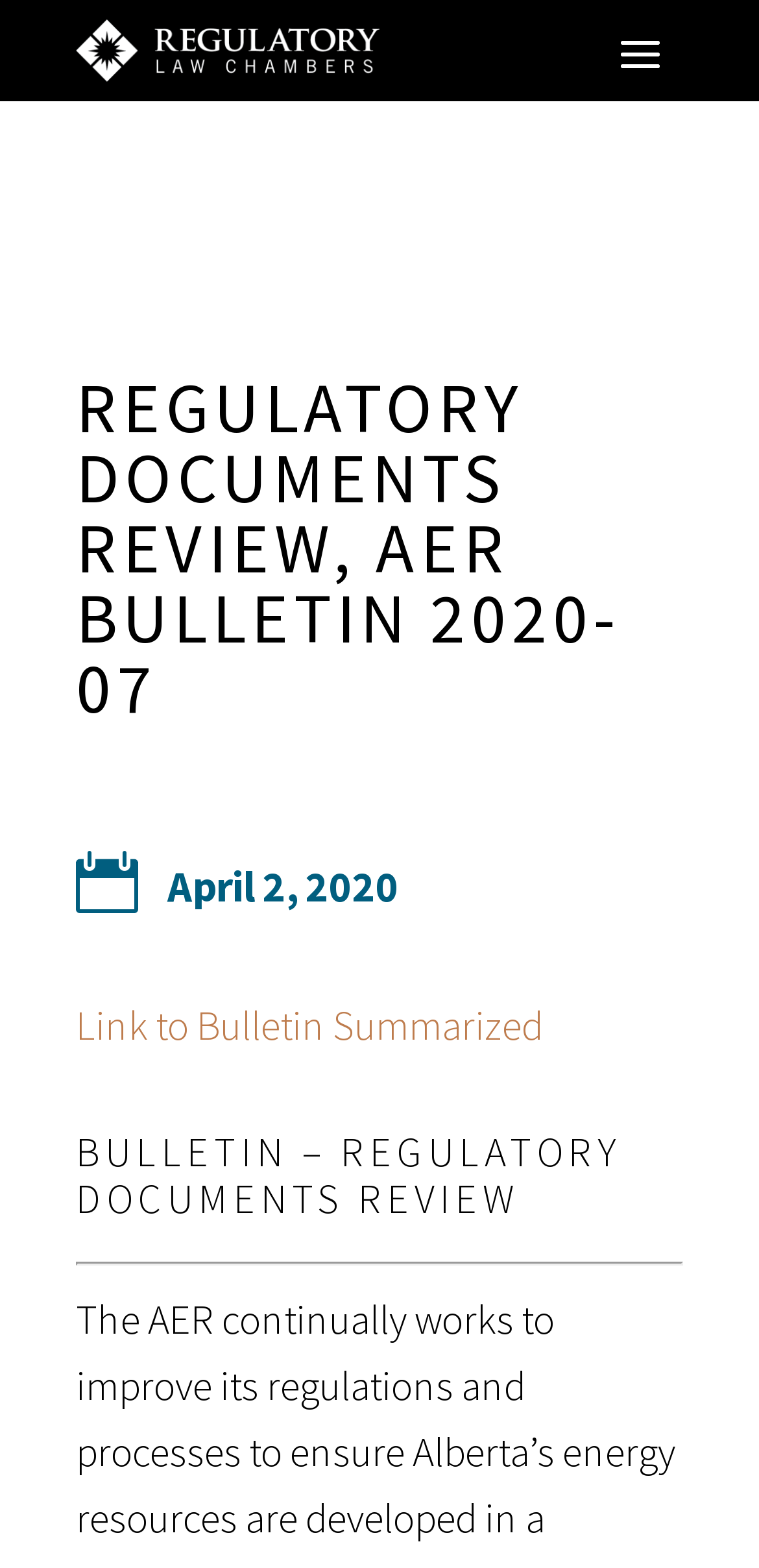What is the purpose of the link on the webpage?
Using the visual information, respond with a single word or phrase.

Link to Bulletin Summarized